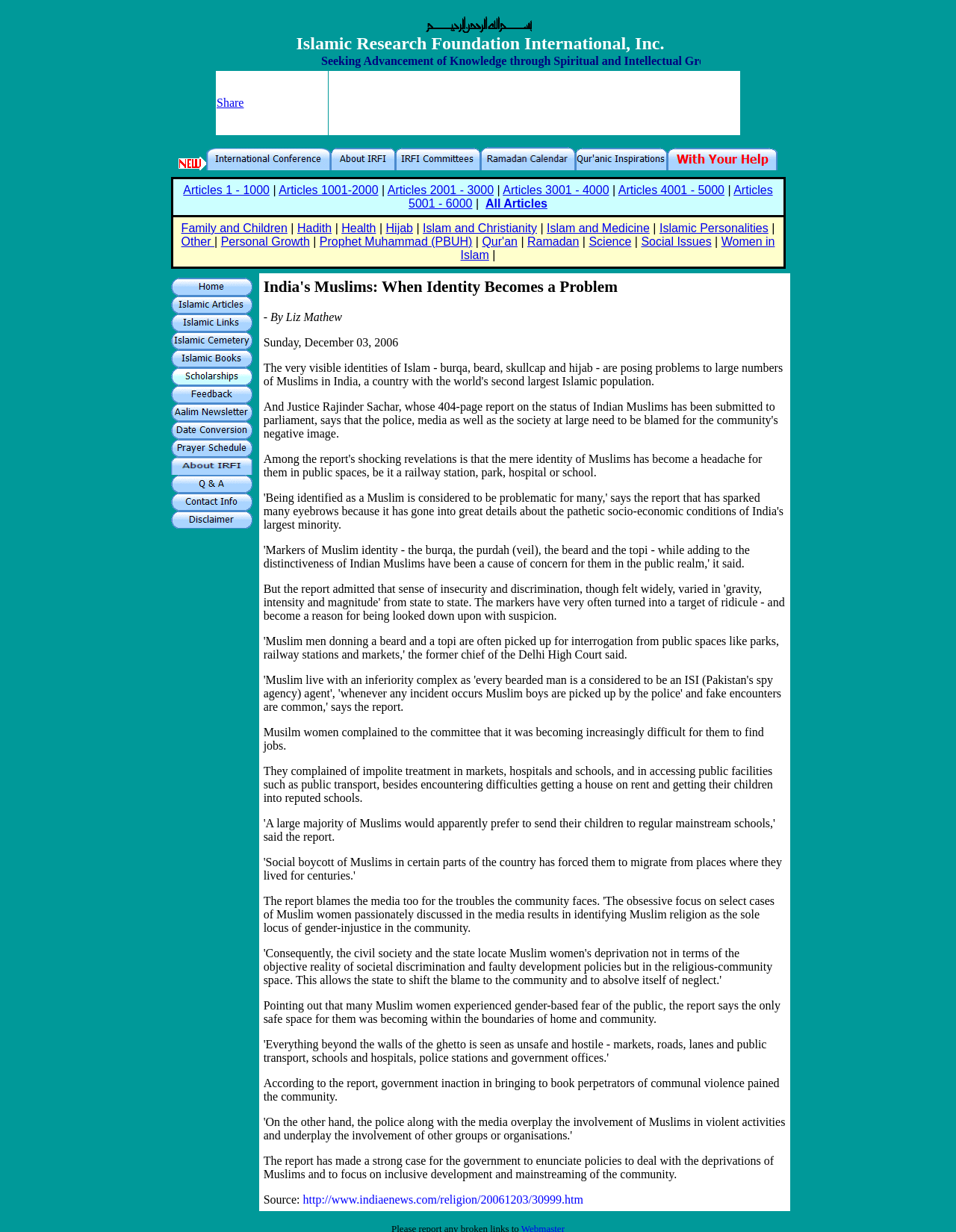Give a complete and precise description of the webpage's appearance.

This webpage is an informative and educational site about Islam, featuring various resources and links related to the religion. At the top, there is a table with a logo and a title "Islamic Research Foundation International, Inc." along with a tagline "Seeking Advancement of Knowledge through Spiritual and Intellectual Growth". Below the title, there is a row of links, including "Share" and an iframe.

The main content of the page is divided into three sections. The first section has a row of links, including "International Conference", "About IRFI", "IRFI Committees", "Ramadan Calendar", "Qur'anic Inspirations", and "With Your Help". Each link has an accompanying image.

The second section has a list of article categories, including "Articles 1 - 1000", "Articles 1001-2000", and so on, up to "Articles 5001 - 6000", as well as an "All Articles" link.

The third section has a list of topics, including "Family and Children", "Hadith", "Health", "Hijab", and many others, with a total of 17 topics. Each topic has a corresponding link.

On the left side of the page, there is a navigation menu with links to various sections of the website, including "Home", "Islamic Articles", "Islamic Links", "Islamic Cemetery", "Islamic Books", "Women in Islam", and others.

Overall, the webpage appears to be a comprehensive resource for learning about Islam and accessing related information and resources.